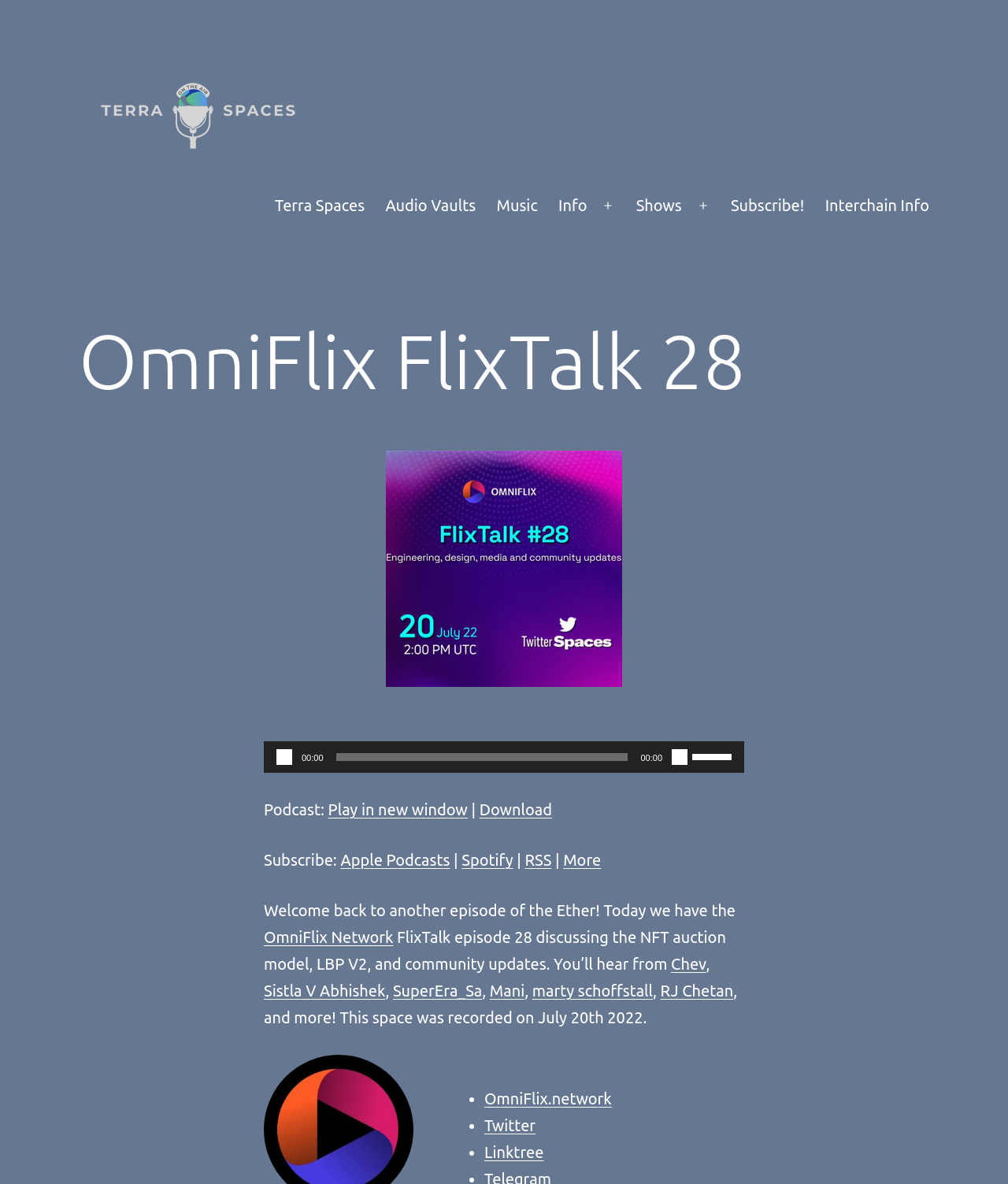Give a detailed account of the webpage.

The webpage is about OmniFlix FlixTalk 28, specifically discussing TerraSpaces. At the top, there is a link to TerraSpaces with an accompanying image. Below this, there is a primary navigation menu with links to Terra Spaces, Audio Vaults, Music, Info, and more. 

On the left side, there is a header section with the title "OmniFlix FlixTalk 28" and an image. Below this, there is an audio player with controls to play, mute, and adjust the volume. 

The main content of the page is a podcast description, which starts with the text "Welcome back to another episode of the Ether! Today we have the..." and continues to describe the episode, including the topics and guests. There are links to the guests' names and other relevant resources.

At the bottom of the page, there are links to subscribe to the podcast on various platforms, including Apple Podcasts, Spotify, and RSS. There are also links to more information and resources, including the OmniFlix Network, Twitter, and Linktree.